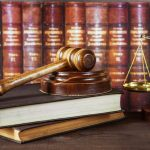What do the antique law books represent?
Make sure to answer the question with a detailed and comprehensive explanation.

The caption describes the antique law books as creating a backdrop that suggests a world of legal knowledge and authority, implying that the books contain the foundational principles of law and represent the accumulated wisdom and expertise of the legal profession.